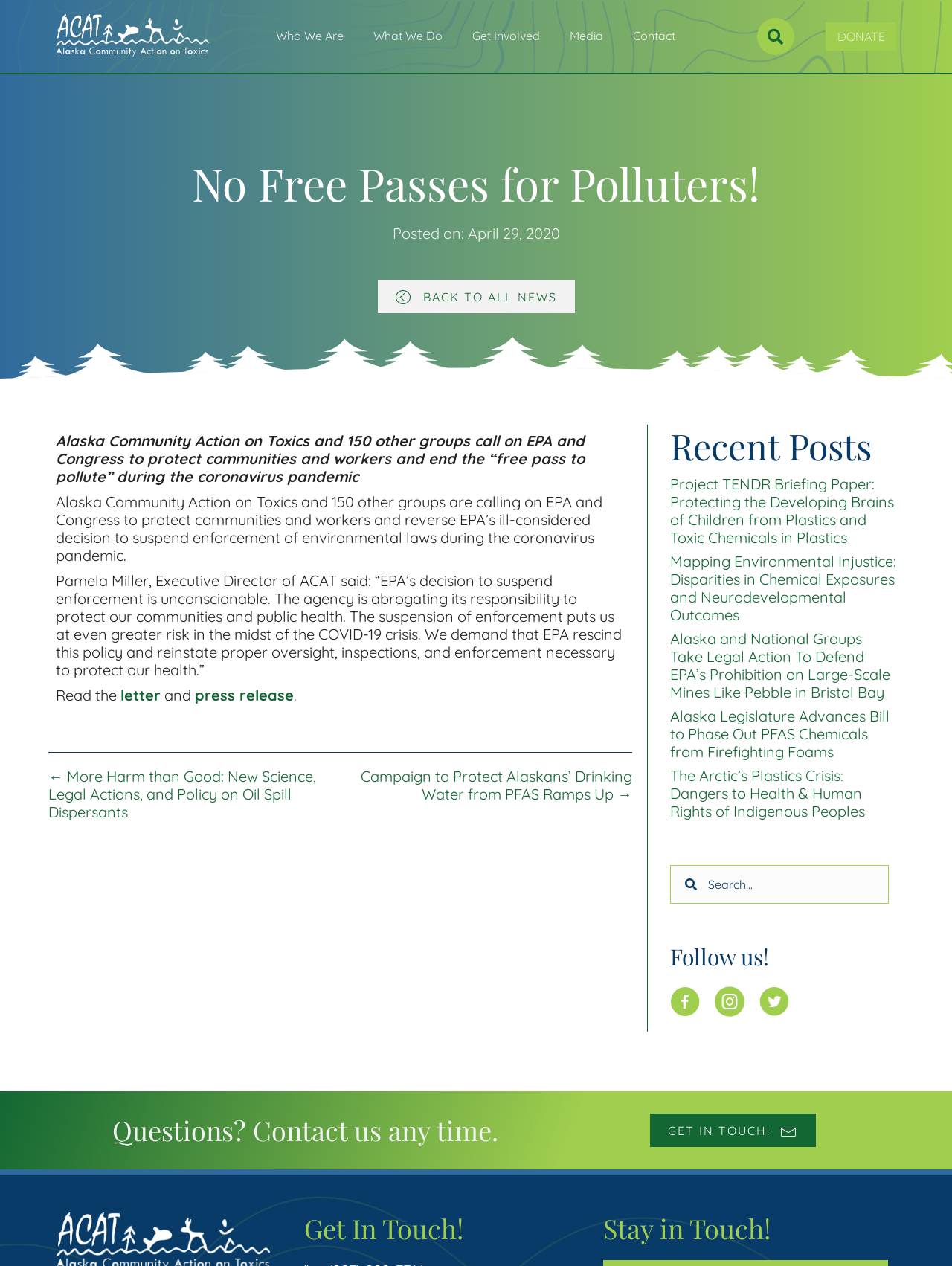Predict the bounding box coordinates for the UI element described as: "Donate". The coordinates should be four float numbers between 0 and 1, presented as [left, top, right, bottom].

[0.867, 0.018, 0.941, 0.04]